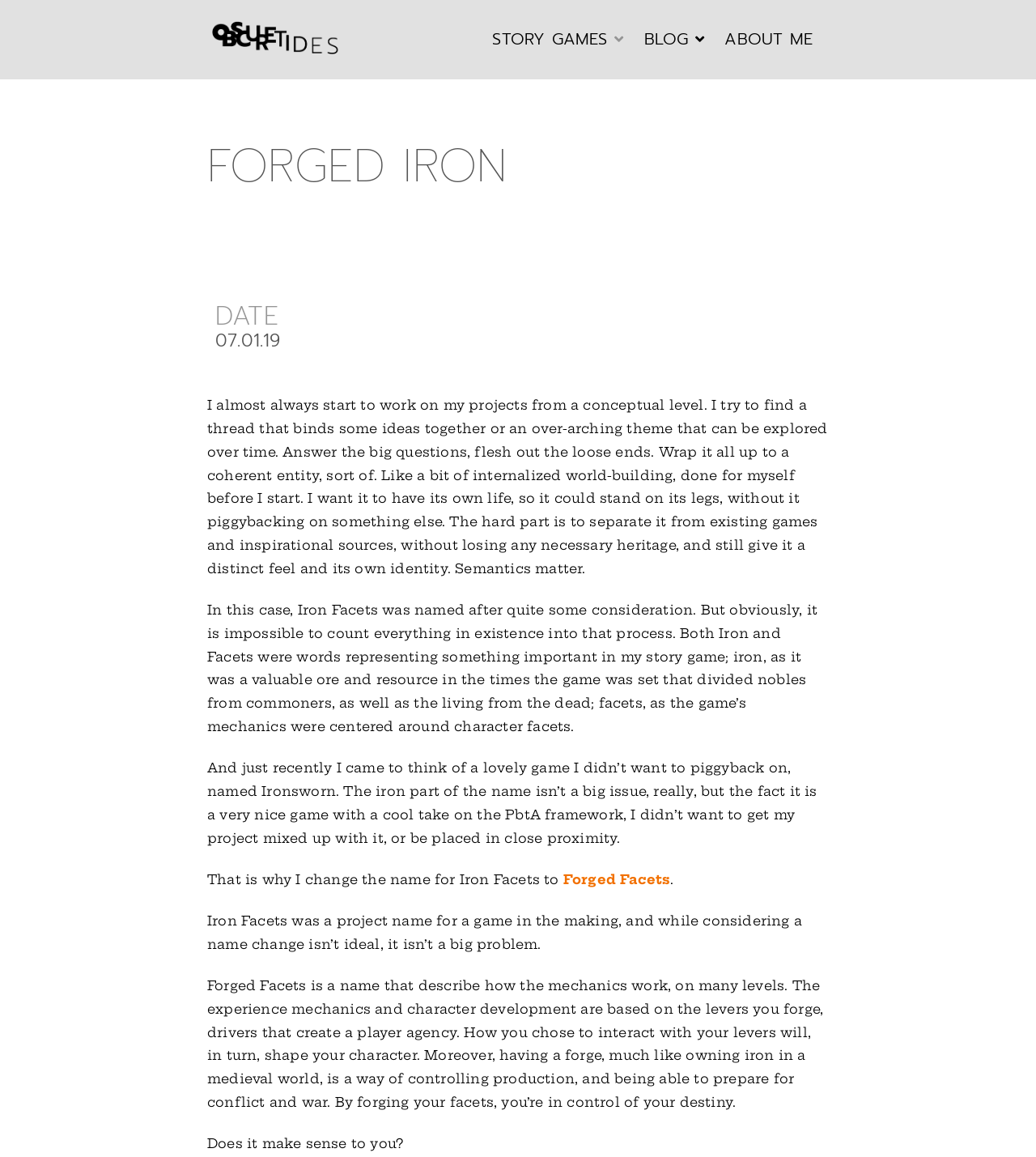Why was the name 'Iron Facets' changed?
Please provide a single word or phrase in response based on the screenshot.

to avoid confusion with Ironsworn